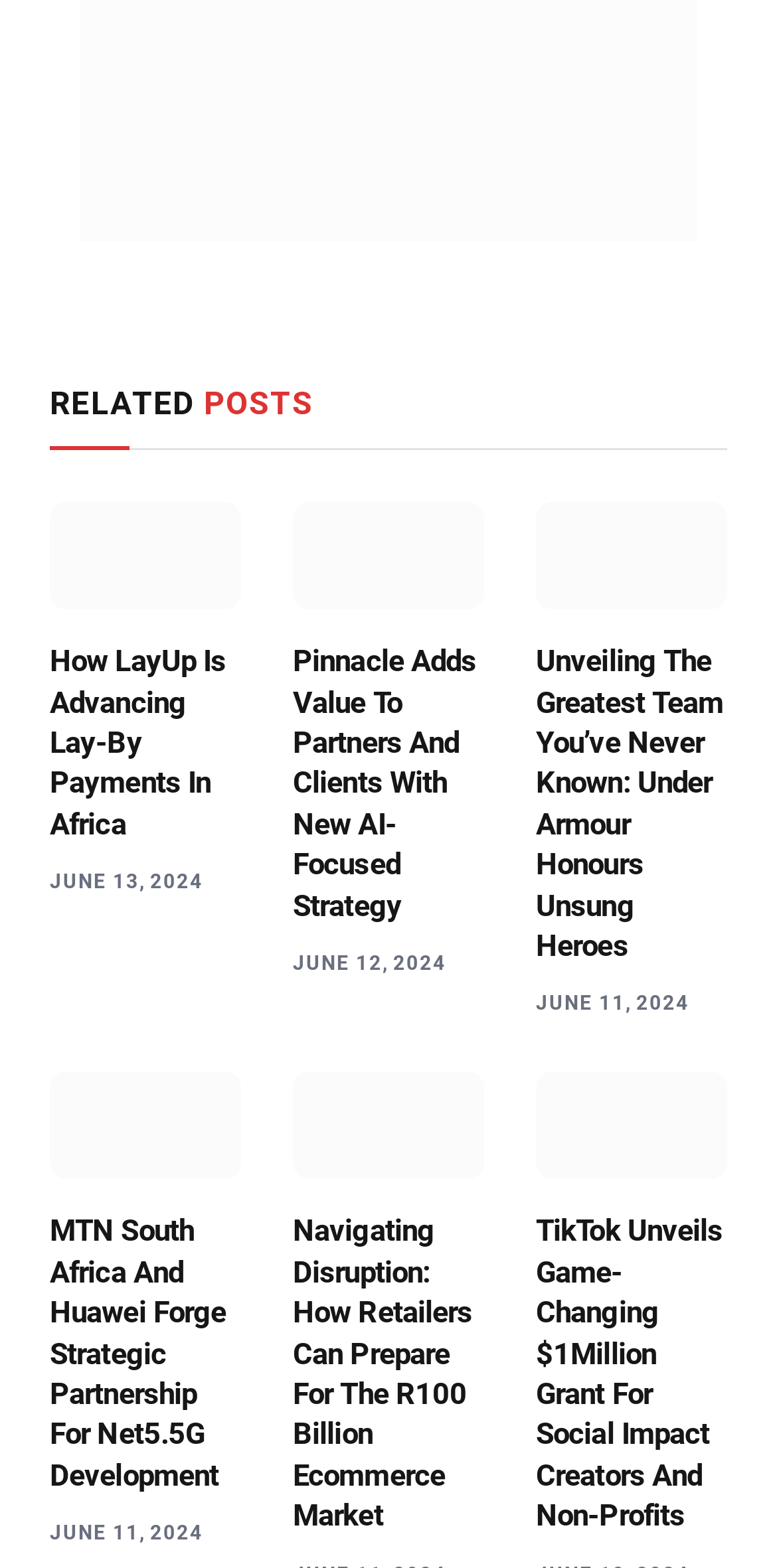Carefully examine the image and provide an in-depth answer to the question: What is the theme of the articles on this webpage?

I analyzed the content of the articles on this webpage and found that they are all related to news or business, with topics such as company partnerships, product launches, and industry trends. This suggests that the theme of the articles on this webpage is news or business.